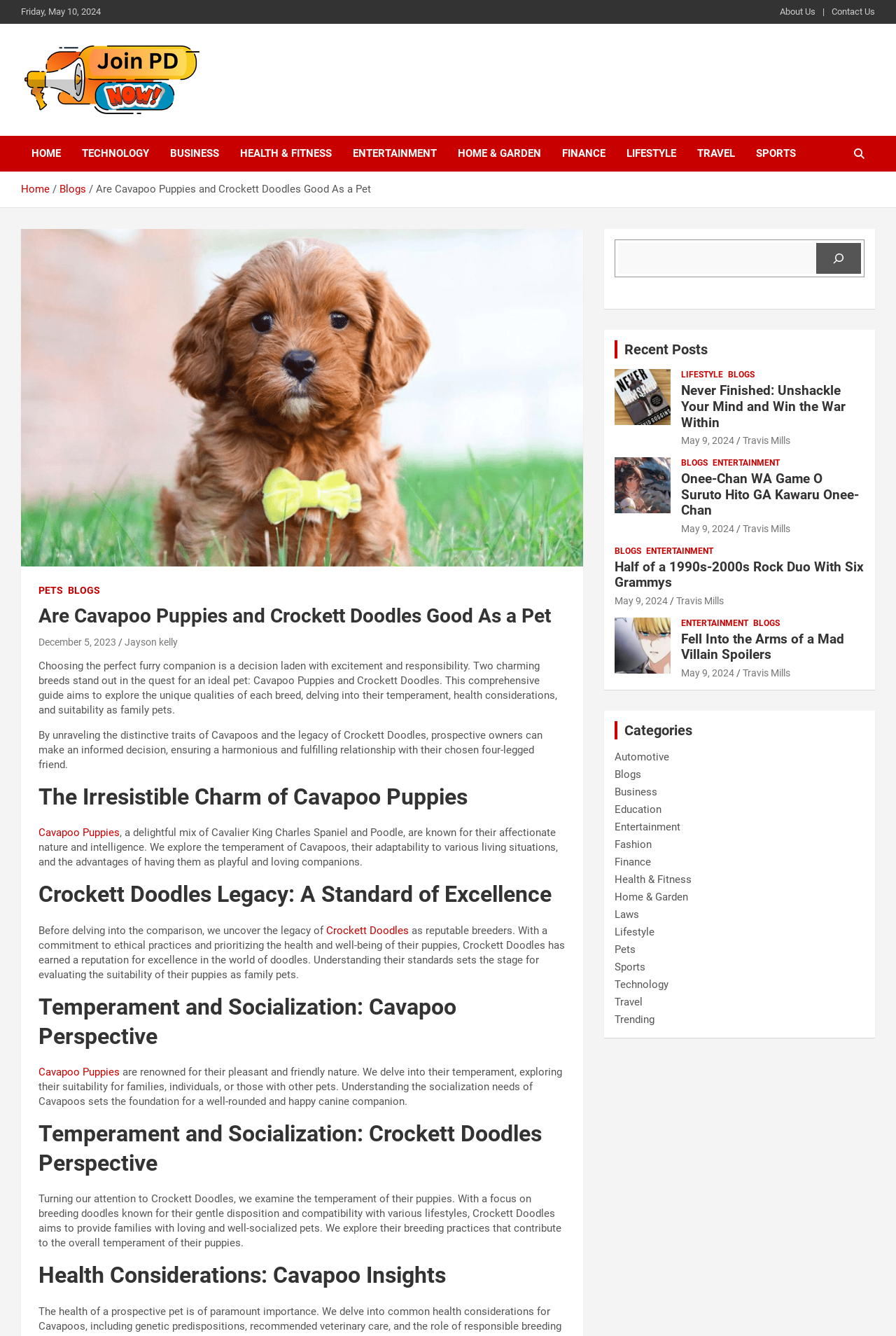Find and indicate the bounding box coordinates of the region you should select to follow the given instruction: "Learn about 'Cavapoo Puppies'".

[0.043, 0.619, 0.134, 0.628]